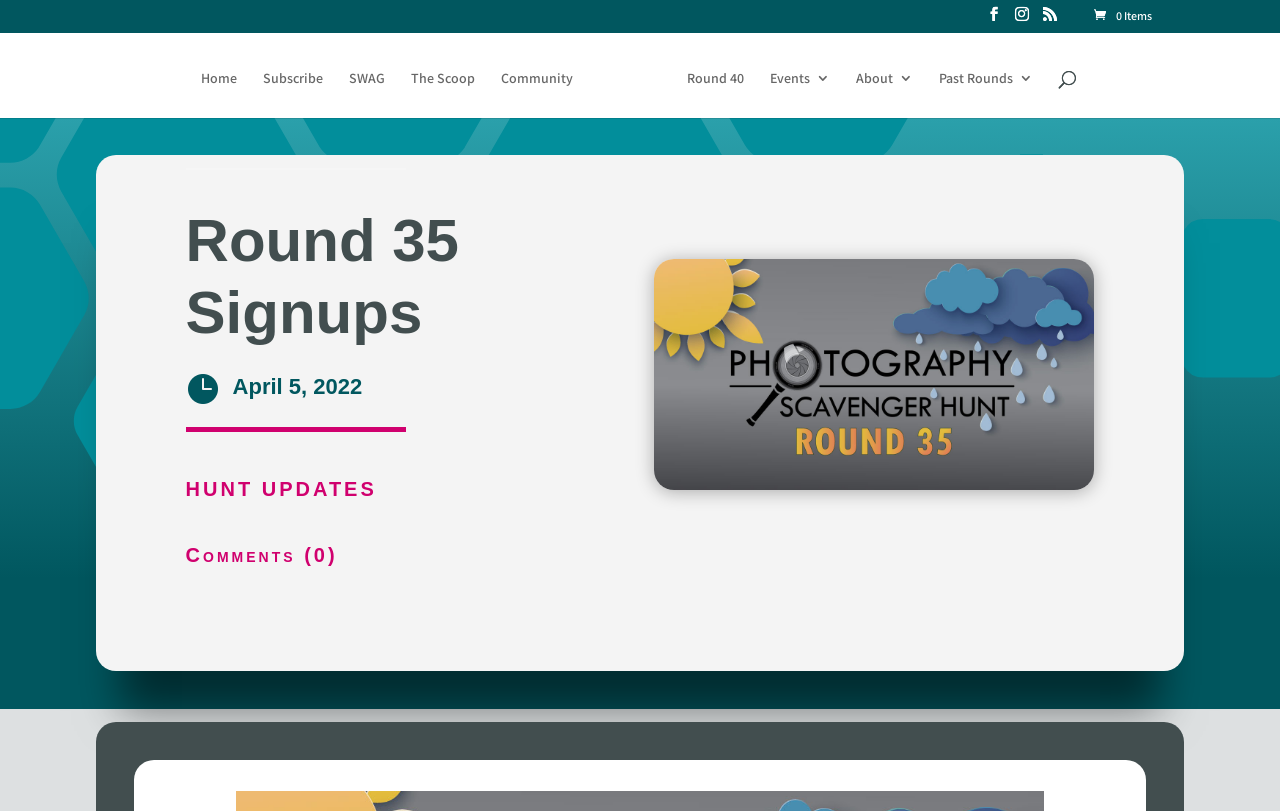What is the date of the current round?
Look at the screenshot and give a one-word or phrase answer.

April 5, 2022